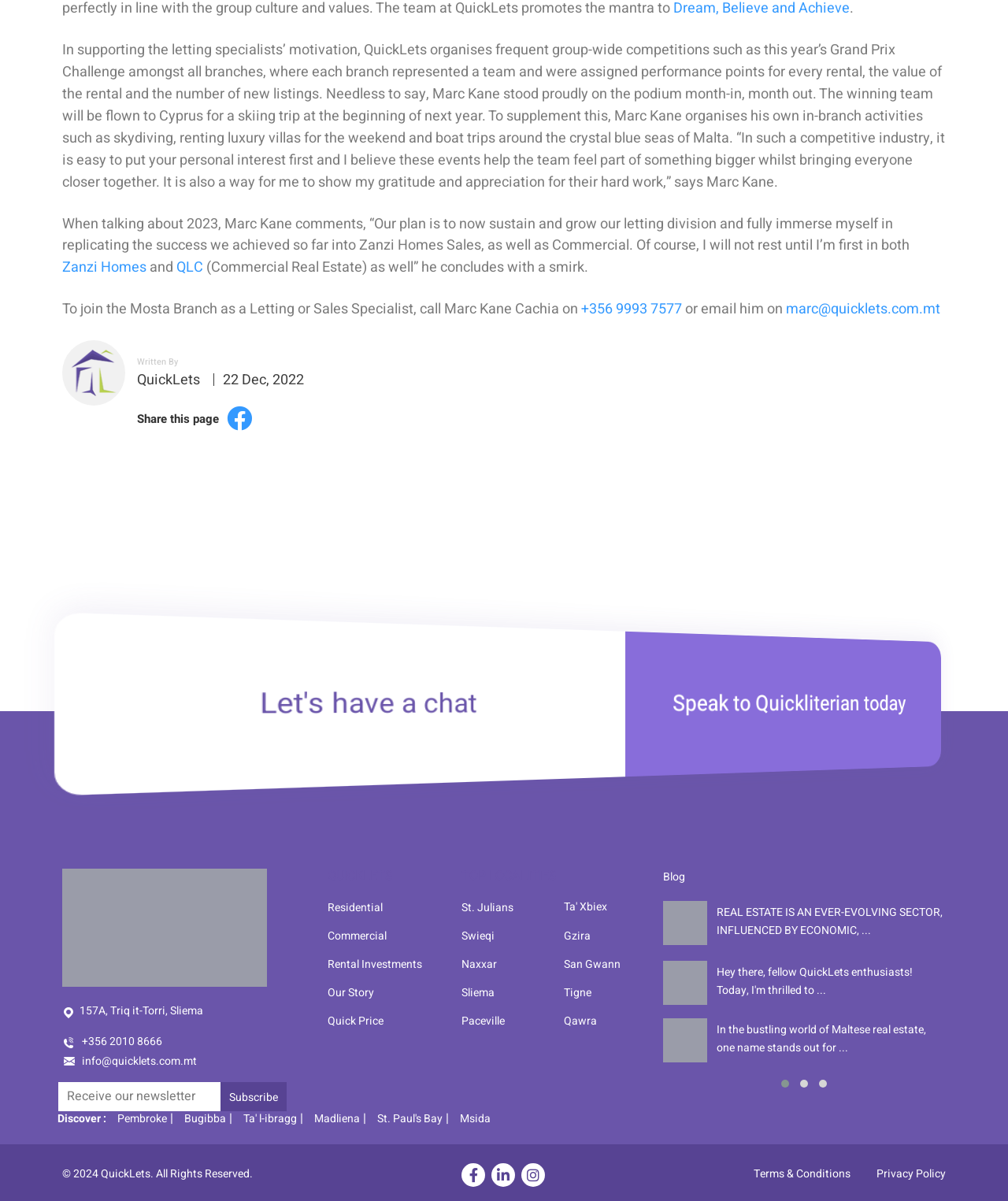Please indicate the bounding box coordinates for the clickable area to complete the following task: "Click on the 'Zanzi Homes' link". The coordinates should be specified as four float numbers between 0 and 1, i.e., [left, top, right, bottom].

[0.062, 0.214, 0.145, 0.232]